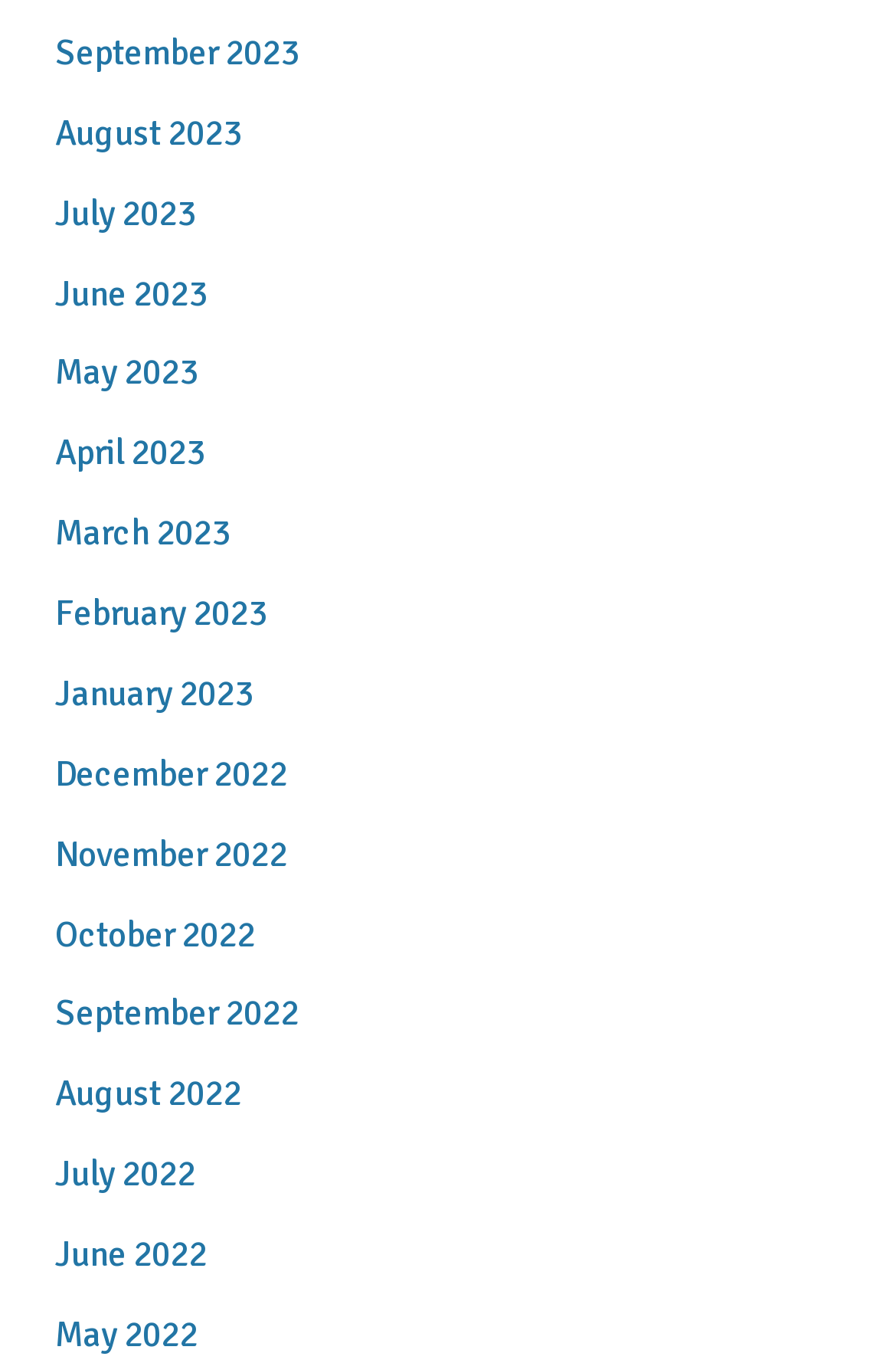Refer to the image and answer the question with as much detail as possible: What is the vertical position of the 'November 2022' link?

By comparing the y1 and y2 coordinates of the 'November 2022' link, I can see that it is located in the middle of the webpage, with a y1 coordinate of 0.61 and a y2 coordinate of 0.643.